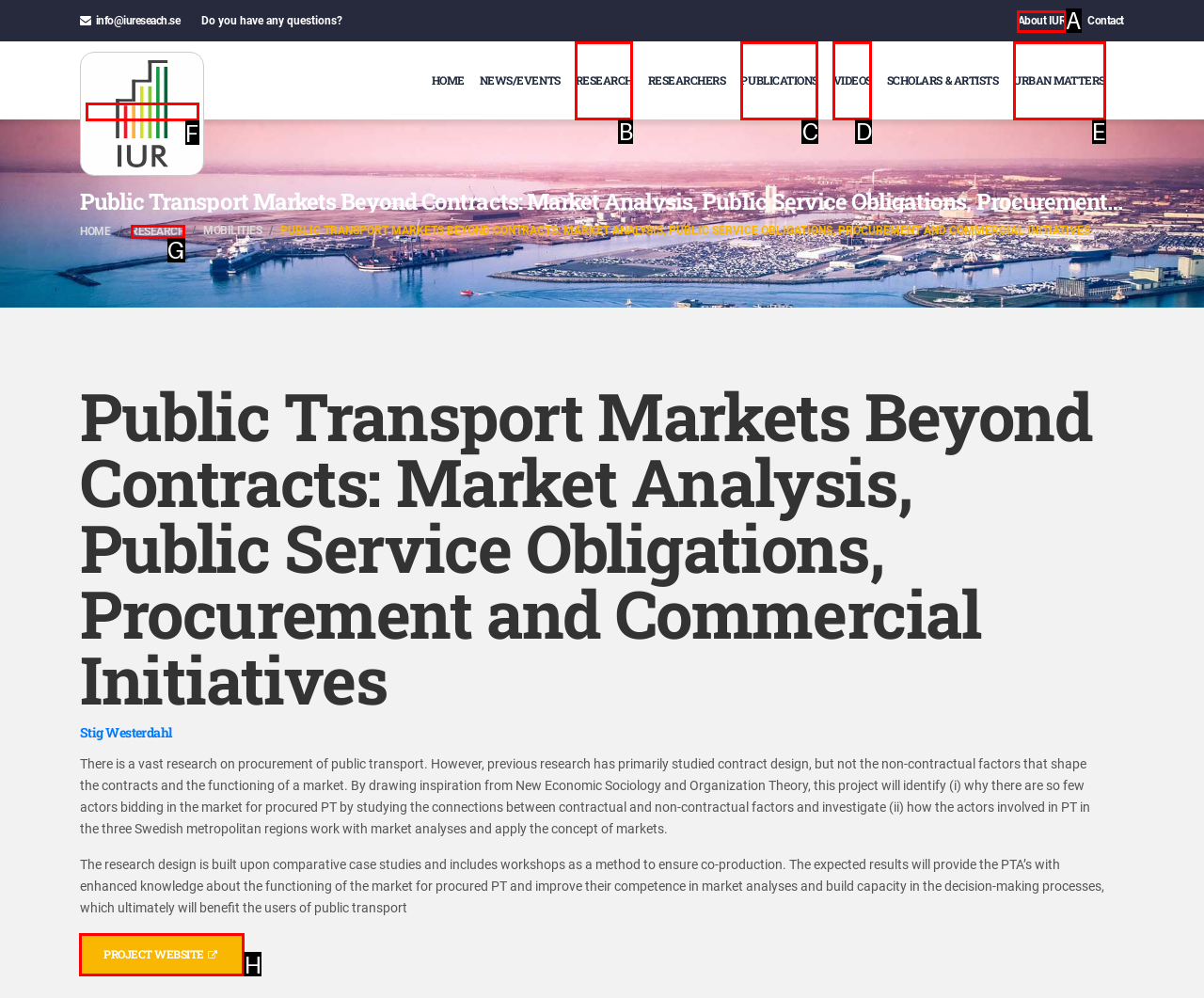Choose the letter of the UI element necessary for this task: Visit the project website
Answer with the correct letter.

H